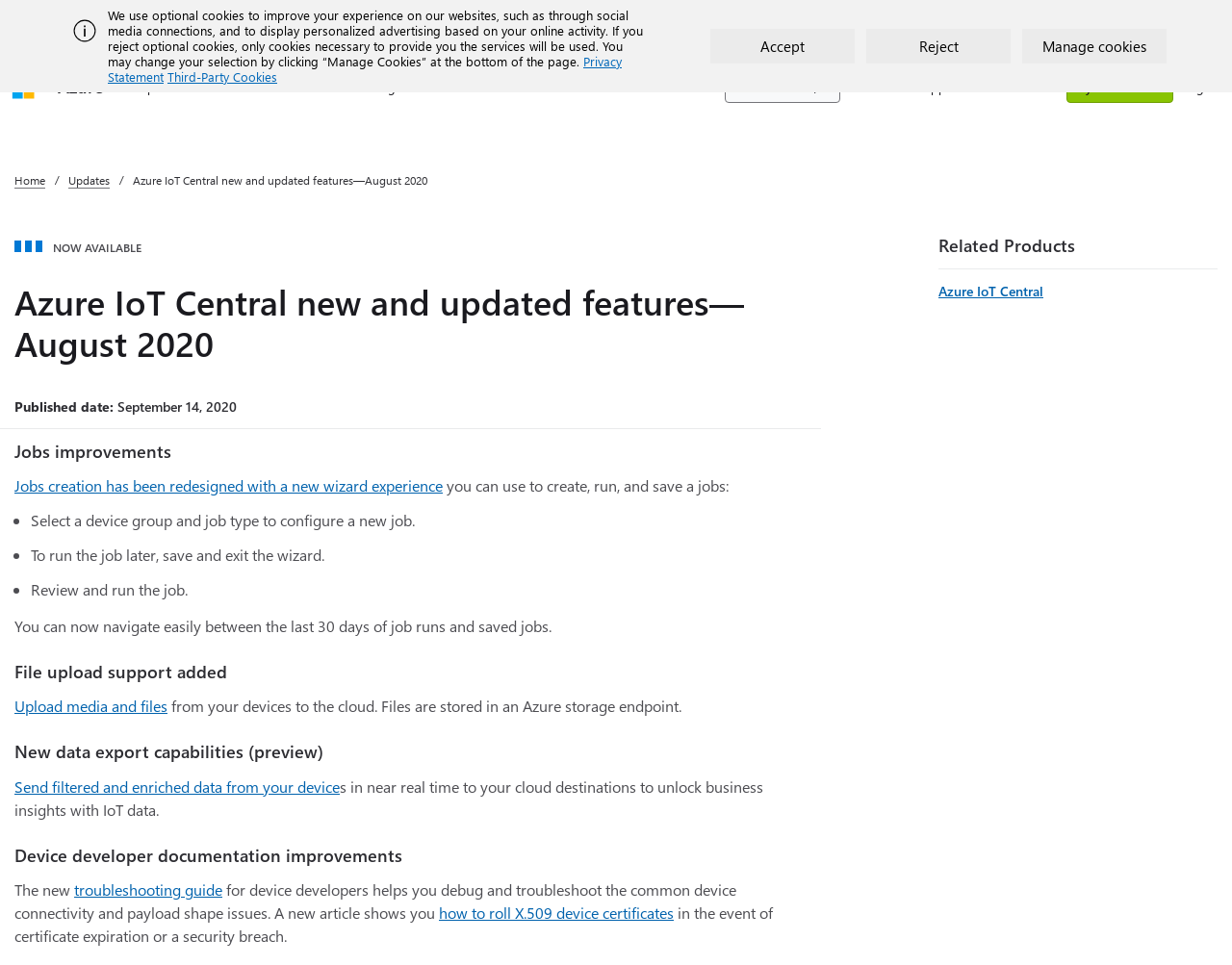Locate the bounding box coordinates of the area to click to fulfill this instruction: "Click on 'Continue reading'". The bounding box should be presented as four float numbers between 0 and 1, in the order [left, top, right, bottom].

None